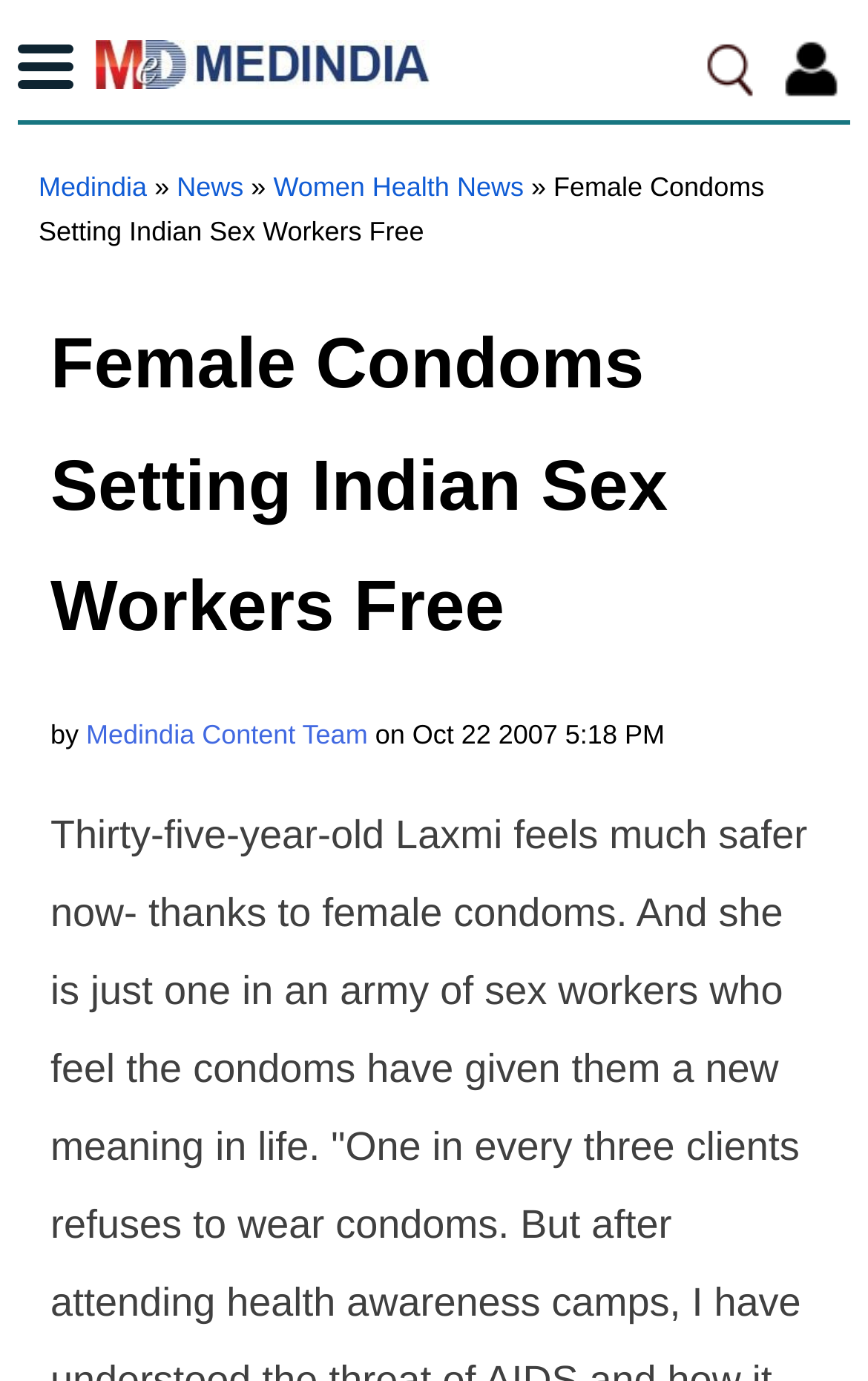What is the topic of the article?
With the help of the image, please provide a detailed response to the question.

I determined the answer by looking at the heading element with the text 'Female Condoms Setting Indian Sex Workers Free' which indicates that the article is about female condoms and their impact on Indian sex workers.